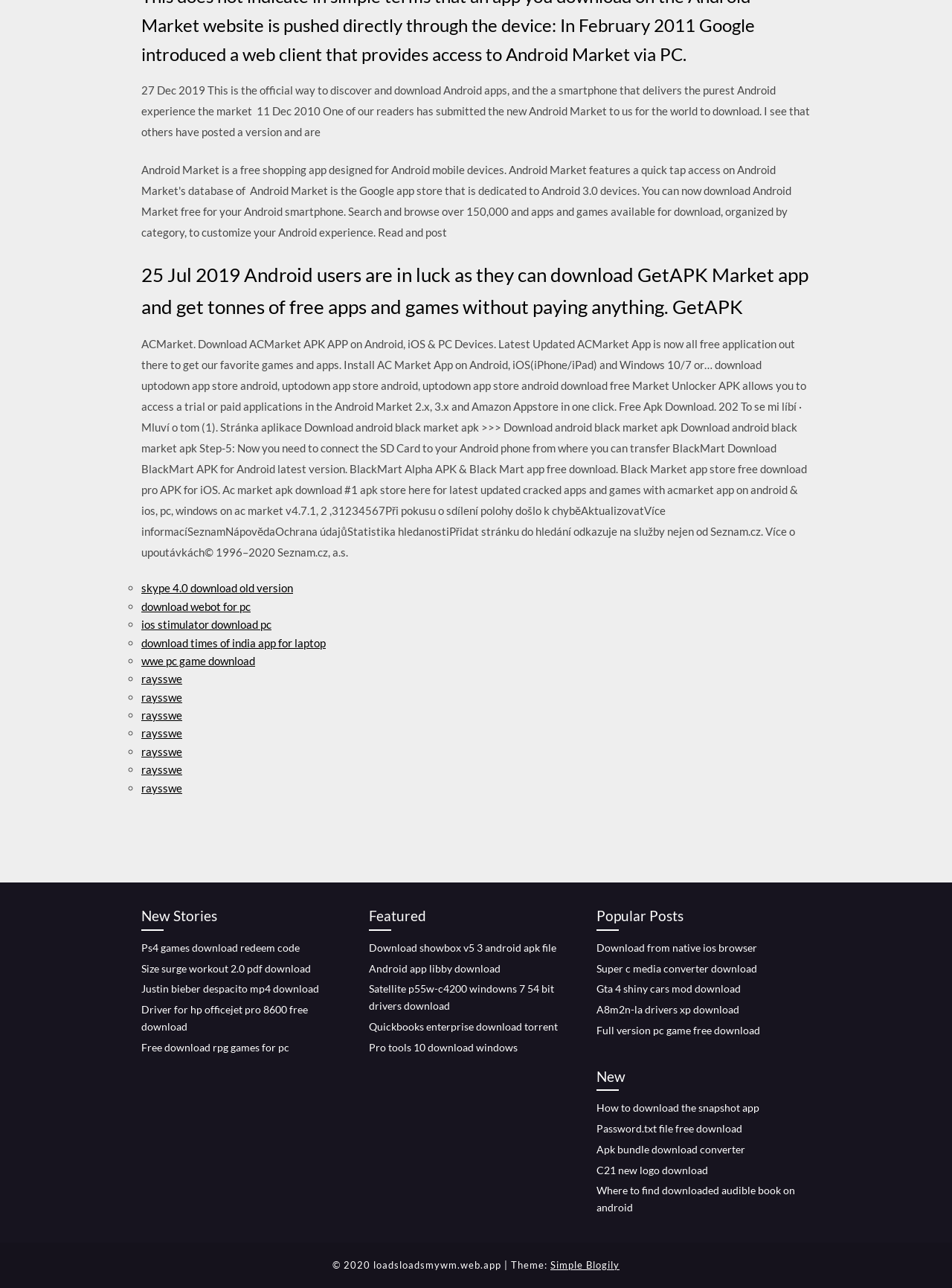Use a single word or phrase to answer the question:
What is the website about?

Android apps and games